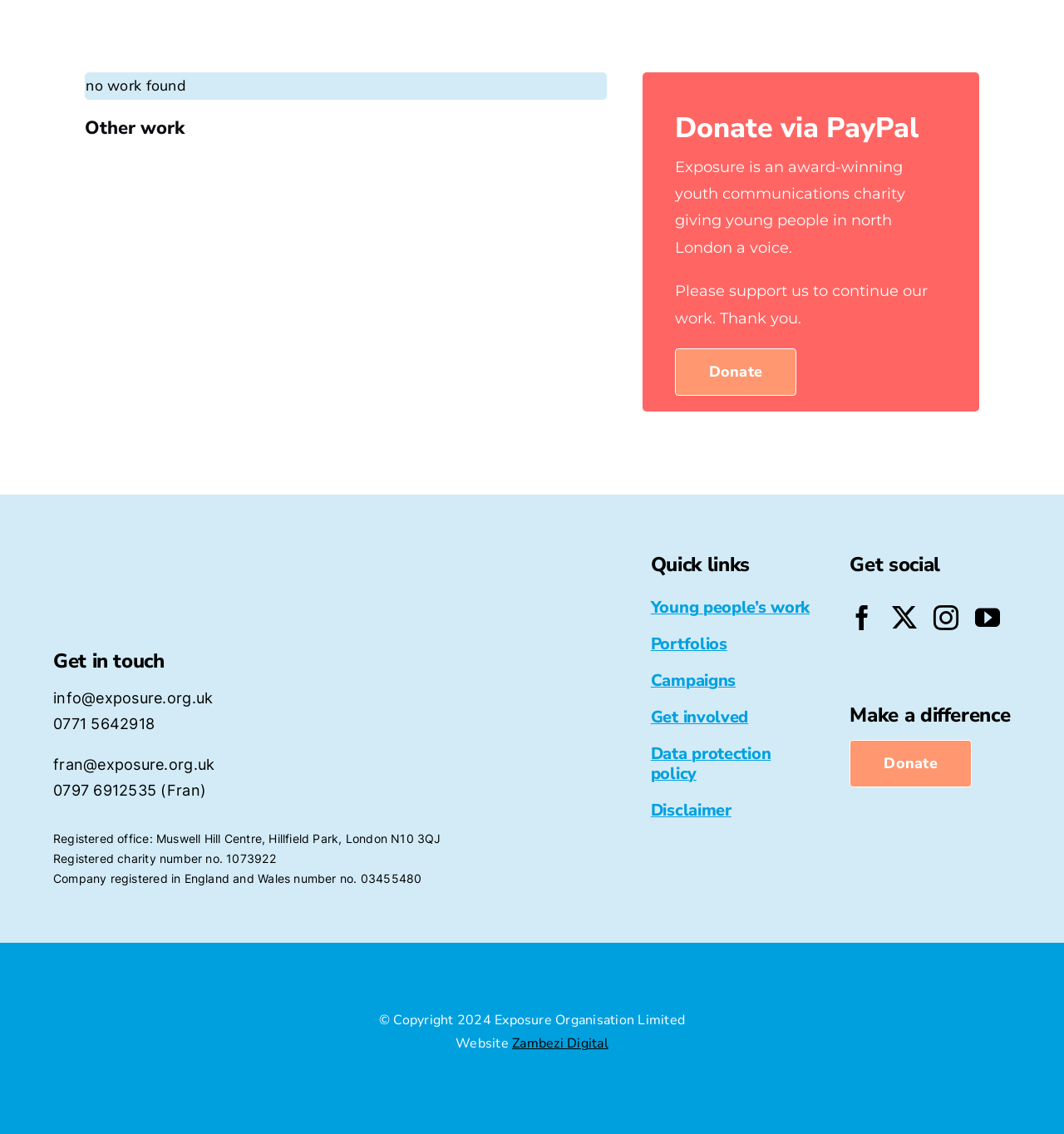What is the purpose of the 'Donate' button? Based on the image, give a response in one word or a short phrase.

To support the charity